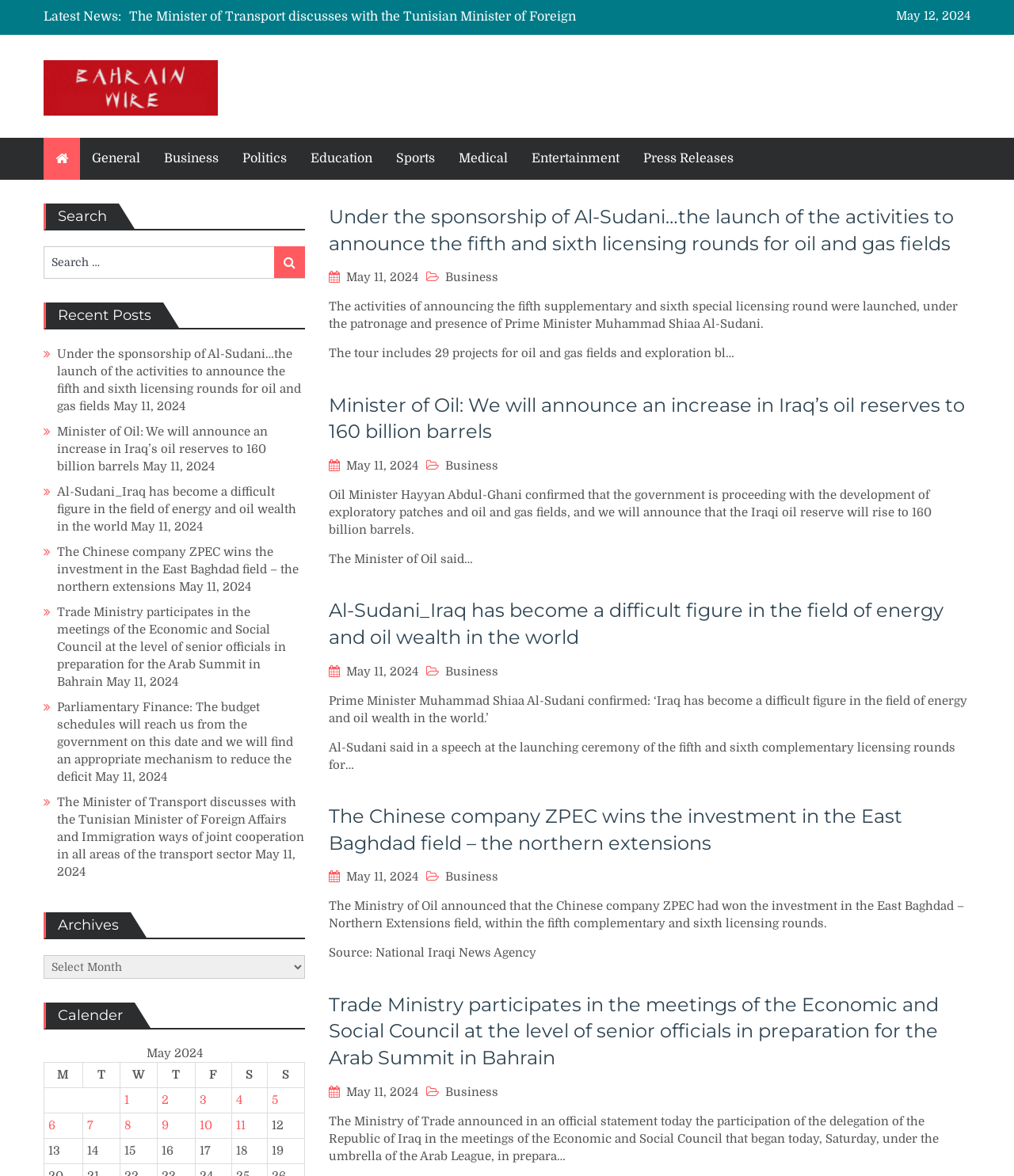Respond concisely with one word or phrase to the following query:
What is the title of the first news article?

The Minister of Transport discusses with the Tunisian Minister of Foreign Affairs and Immigration ways of joint cooperation in all areas of the transport sector